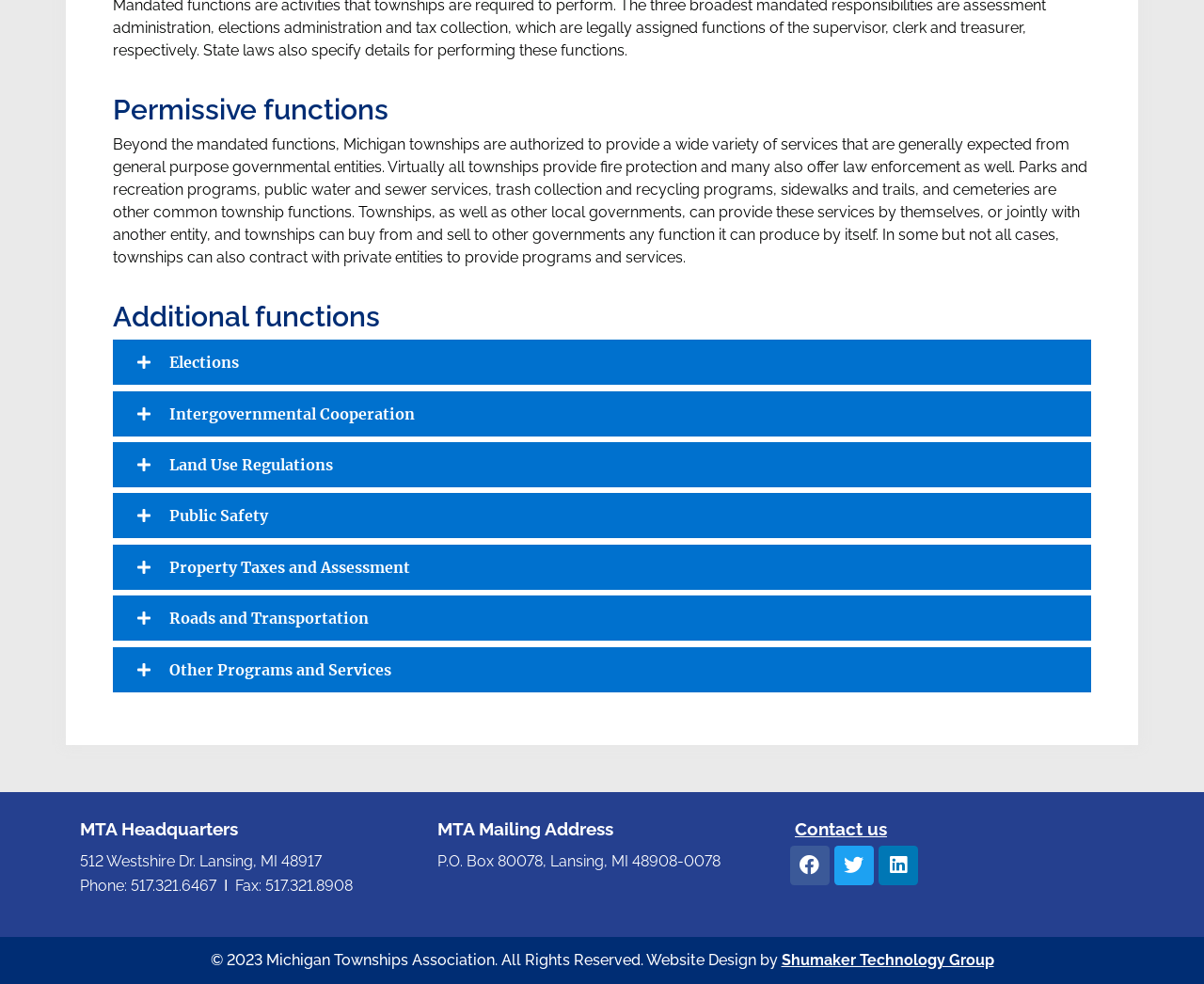Extract the bounding box coordinates of the UI element described by: "Roads and Transportation". The coordinates should include four float numbers ranging from 0 to 1, e.g., [left, top, right, bottom].

[0.094, 0.605, 0.906, 0.651]